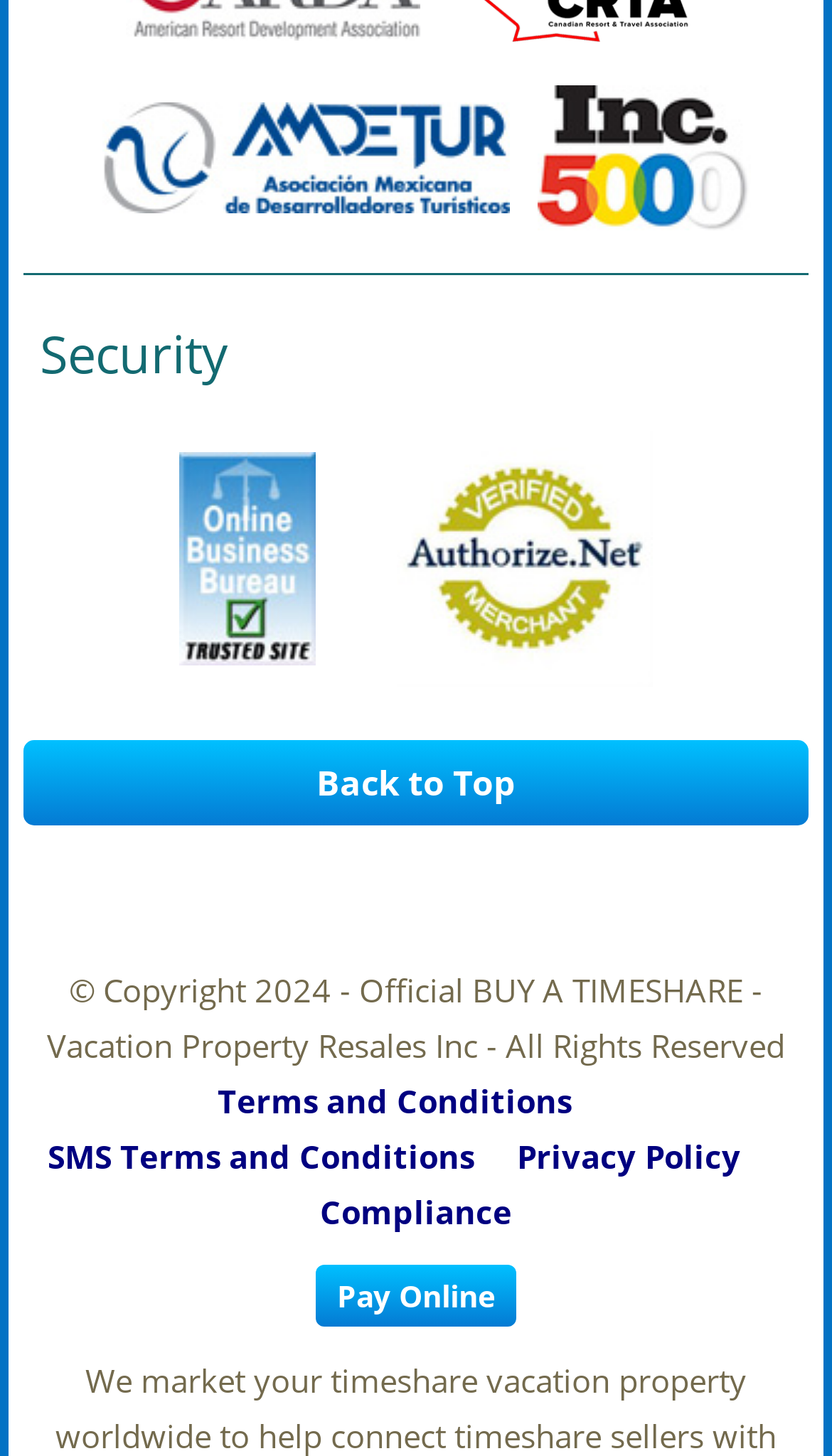Identify the bounding box coordinates of the region that should be clicked to execute the following instruction: "Call 603-883-8626".

[0.203, 0.606, 0.459, 0.646]